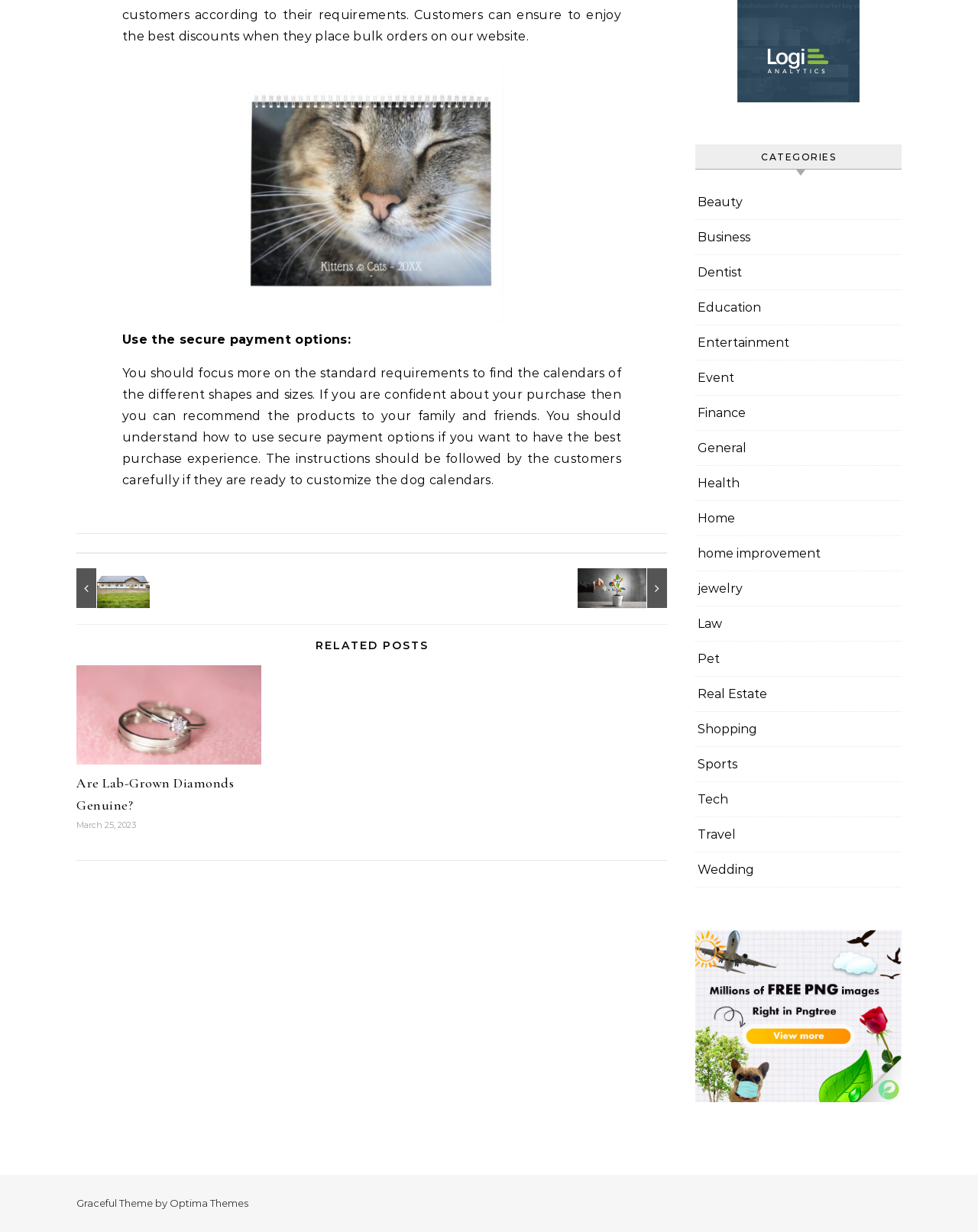Find the bounding box coordinates for the element that must be clicked to complete the instruction: "Click on the '3 carat lab grown diamond' link". The coordinates should be four float numbers between 0 and 1, indicated as [left, top, right, bottom].

[0.078, 0.54, 0.267, 0.621]